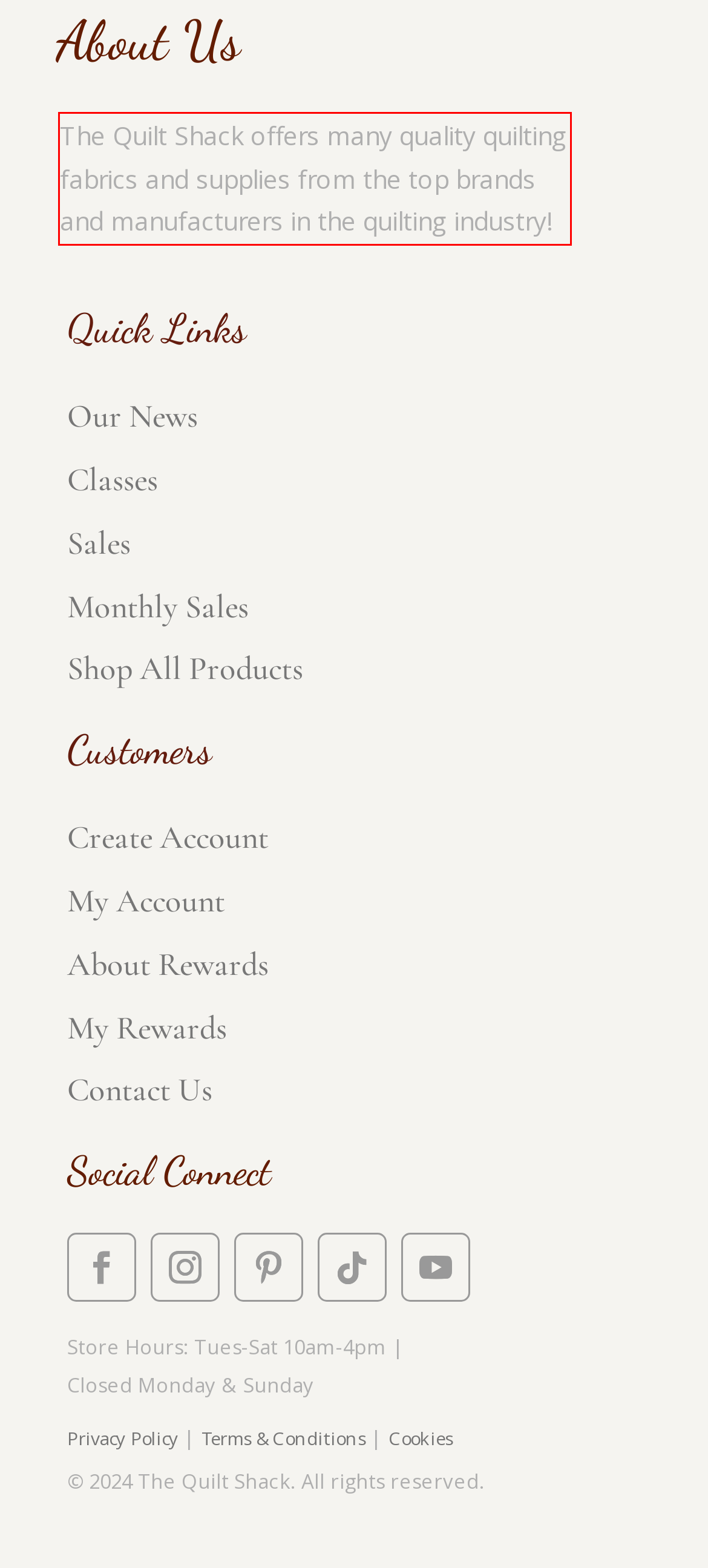With the provided screenshot of a webpage, locate the red bounding box and perform OCR to extract the text content inside it.

The Quilt Shack offers many quality quilting fabrics and supplies from the top brands and manufacturers in the quilting industry!